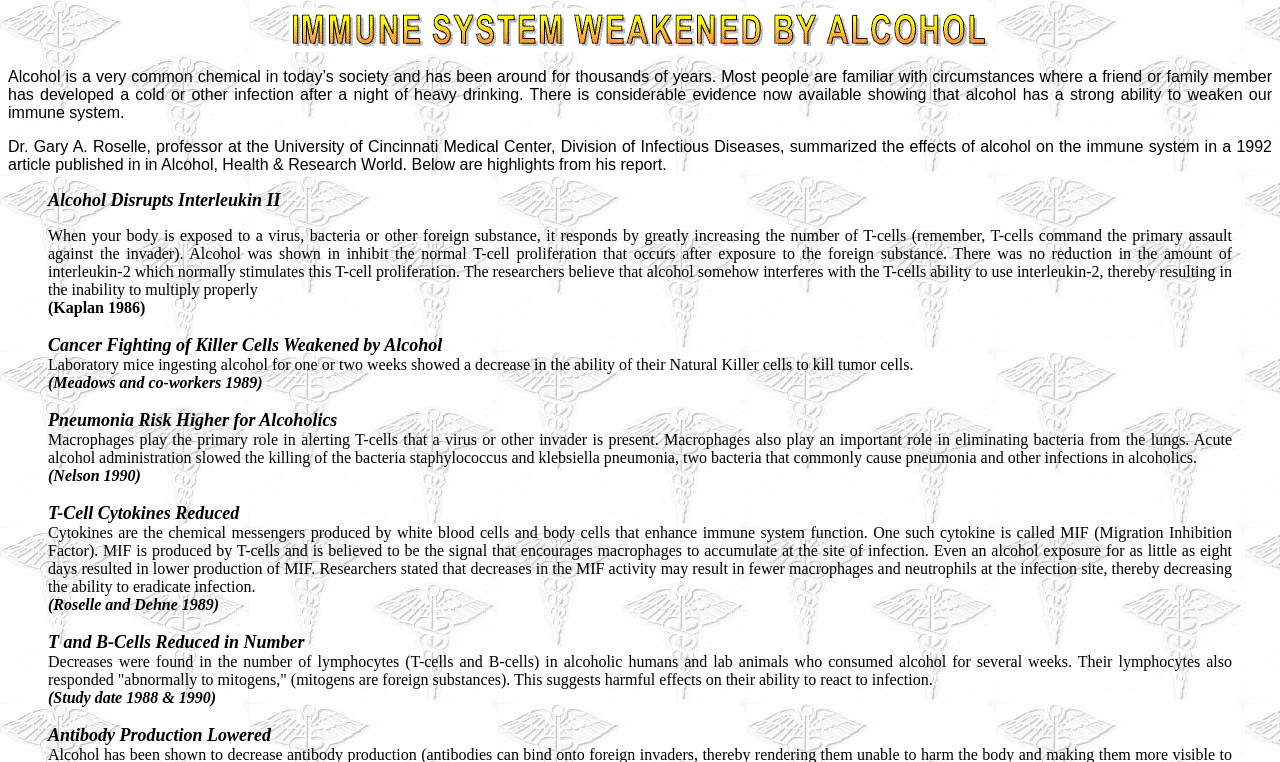What is the name of the professor who summarized the effects of alcohol on the immune system?
Look at the image and construct a detailed response to the question.

The webpage mentions that Dr. Gary A. Roselle, a professor at the University of Cincinnati Medical Center, Division of Infectious Diseases, summarized the effects of alcohol on the immune system in a 1992 article published in Alcohol, Health & Research World.